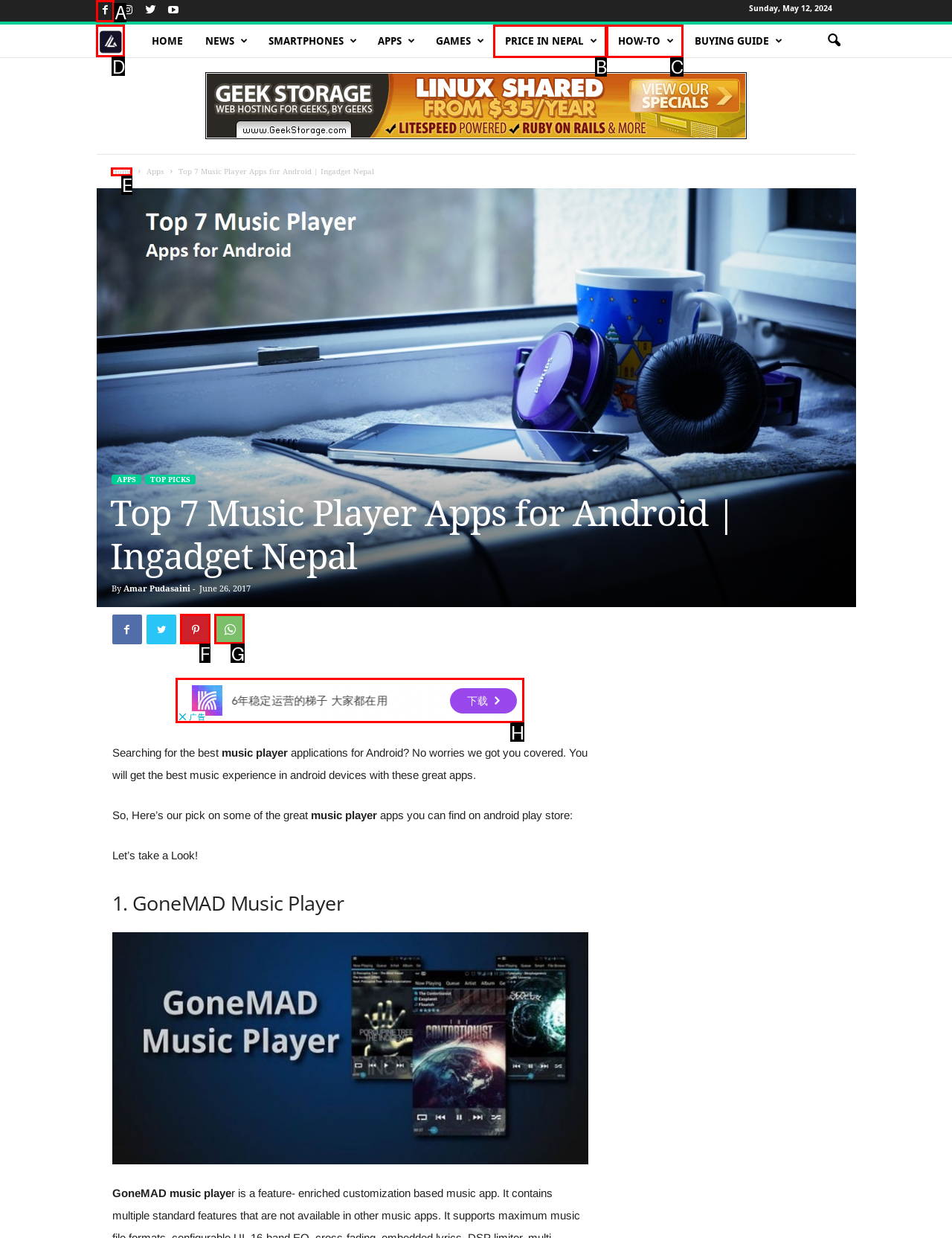Point out the specific HTML element to click to complete this task: Click on the Ingadget Nepal logo Reply with the letter of the chosen option.

D